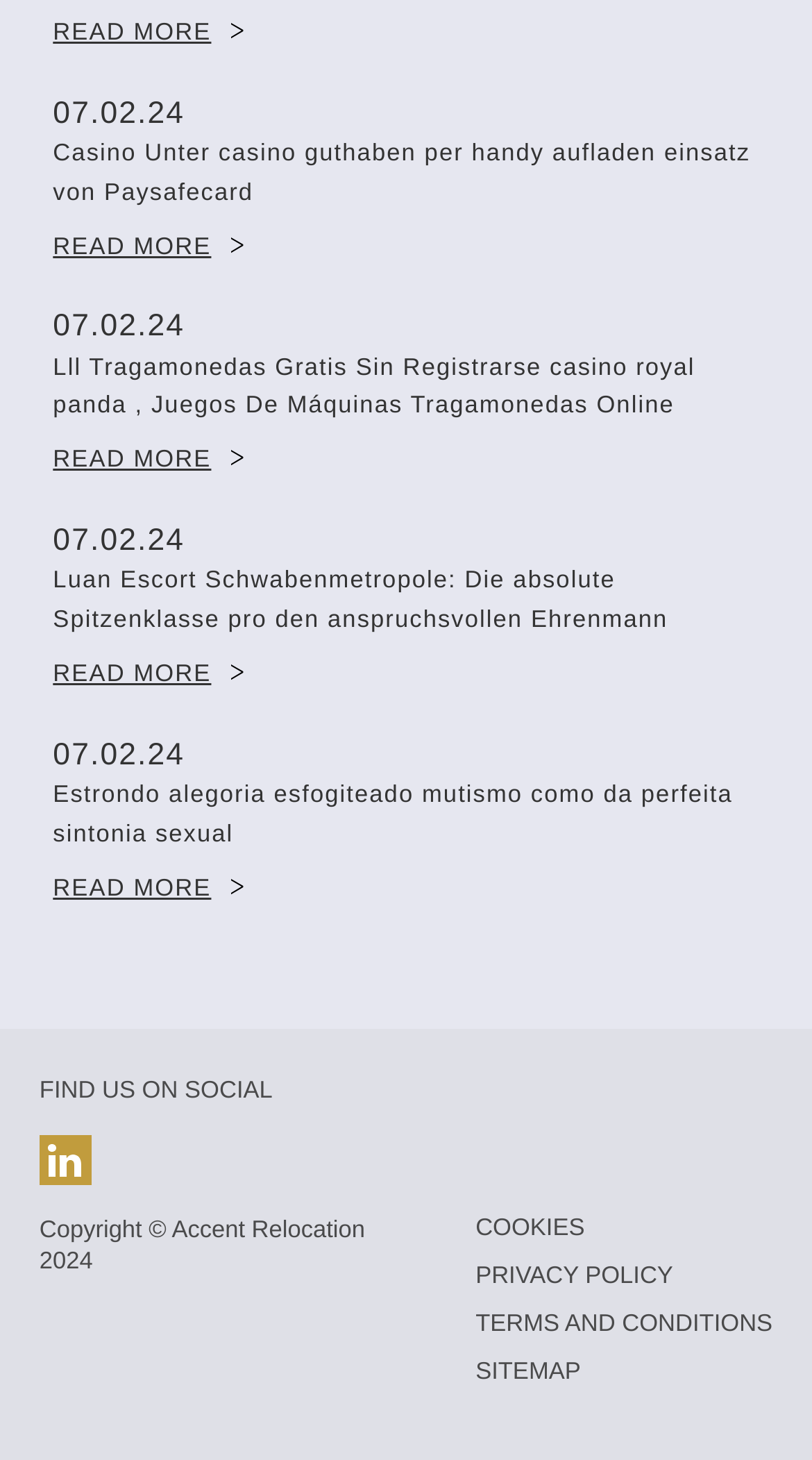What is the date of the first article?
Provide a well-explained and detailed answer to the question.

The first article has a time element with the text '07.02.24', which indicates the date of the article.